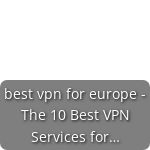Describe the scene in the image with detailed observations.

The image serves as a visual representation linked to a post titled "Best VPN for Europe - The 10 Best VPN Services for…". This resource highlights top virtual private networks (VPNs) tailored for users in Europe, emphasizing their effectiveness in maintaining online privacy and security. Featuring a concise yet impactful design, the image captures the attention of readers seeking reliable VPN options to navigate the internet safely and securely.